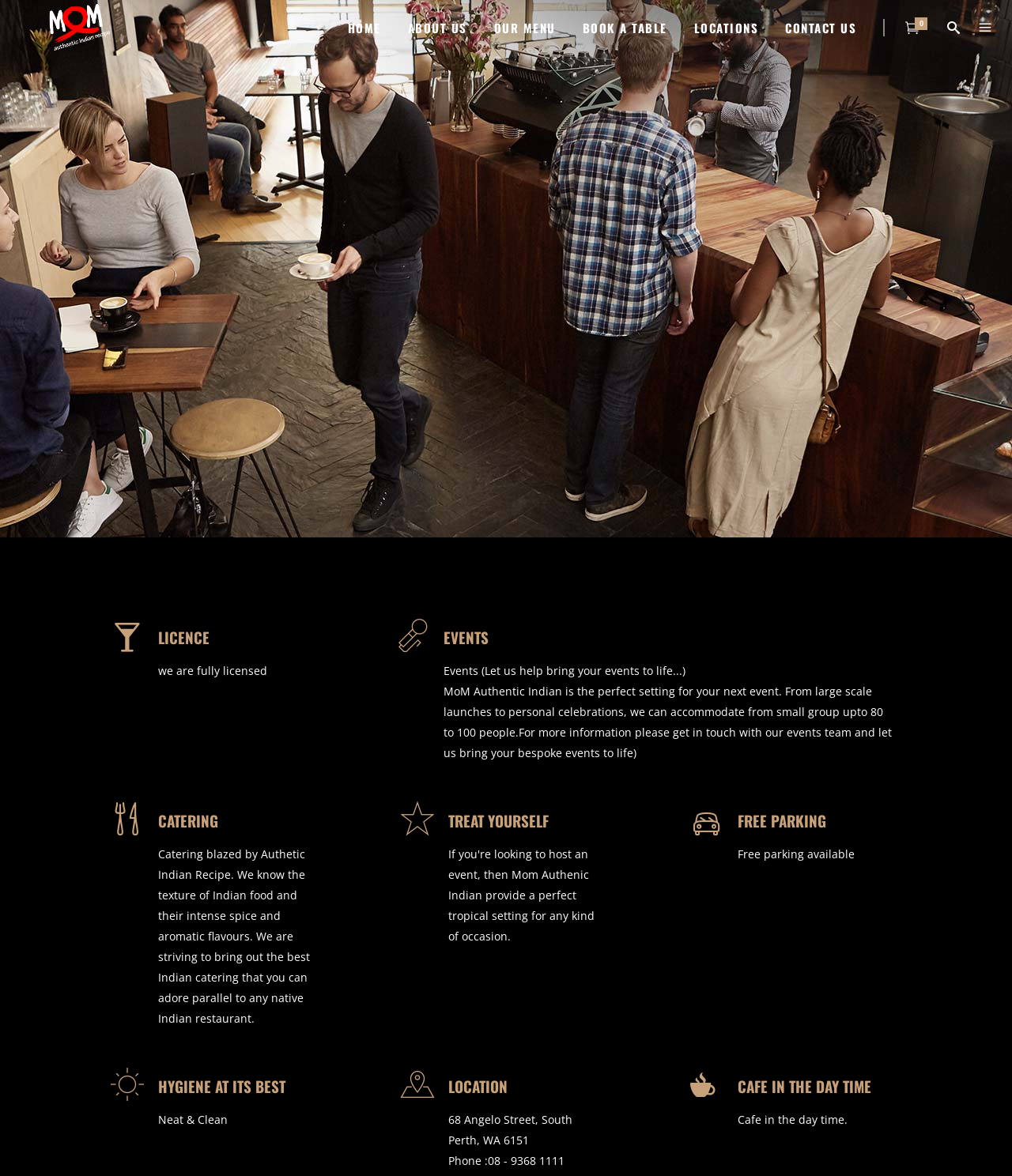Identify the bounding box for the element characterized by the following description: "About Jessie".

None